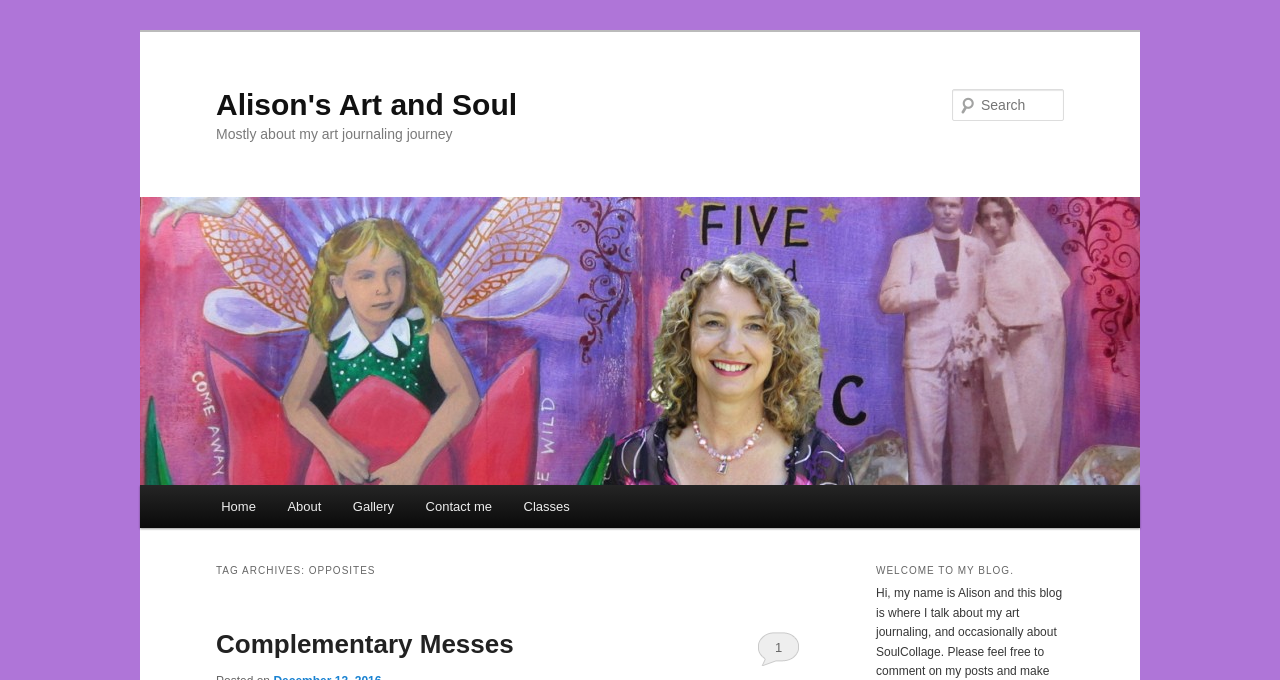Specify the bounding box coordinates of the area to click in order to follow the given instruction: "go to classes page."

[0.397, 0.713, 0.457, 0.777]